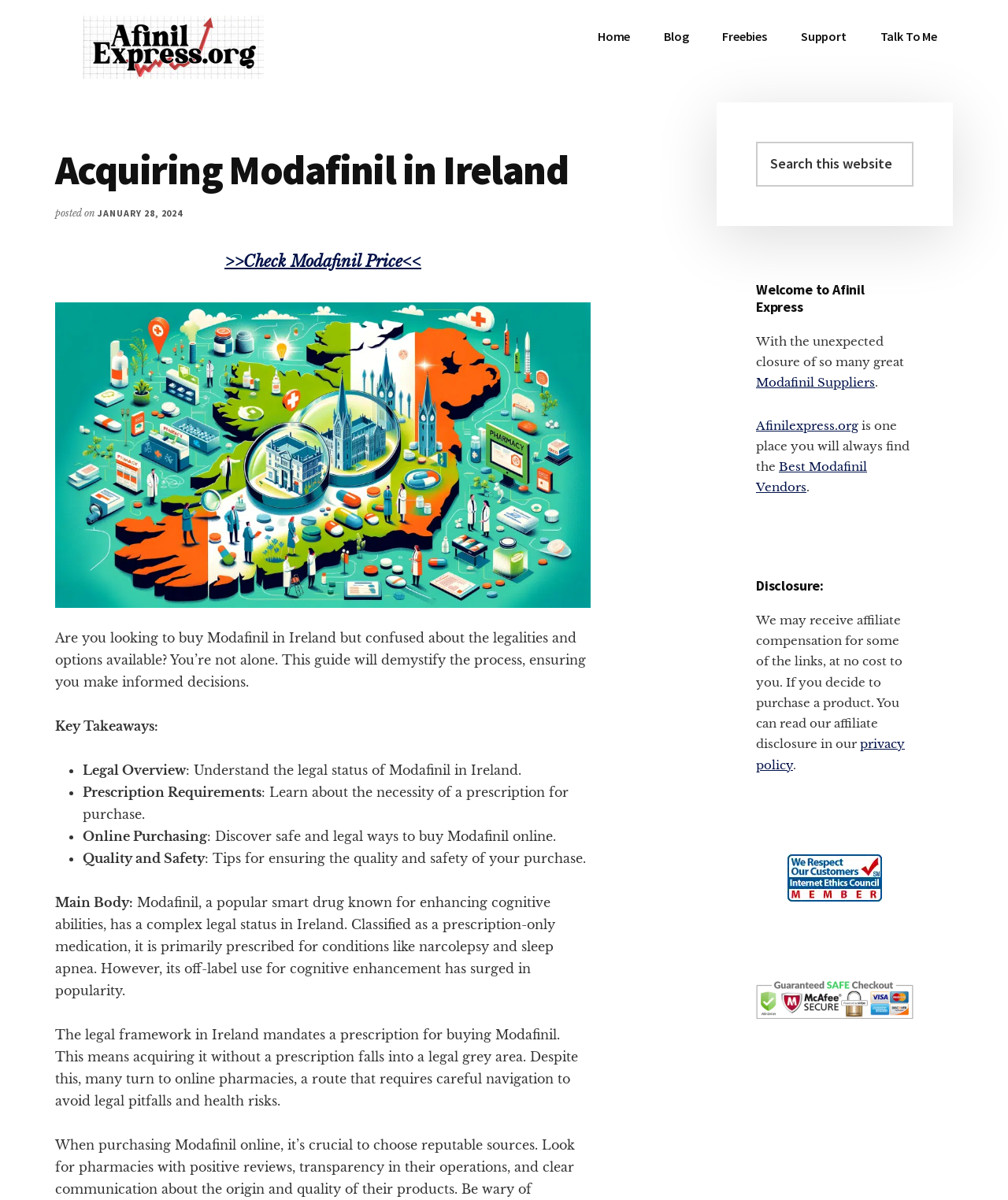What is the name of the website?
Refer to the image and respond with a one-word or short-phrase answer.

Afinil Express